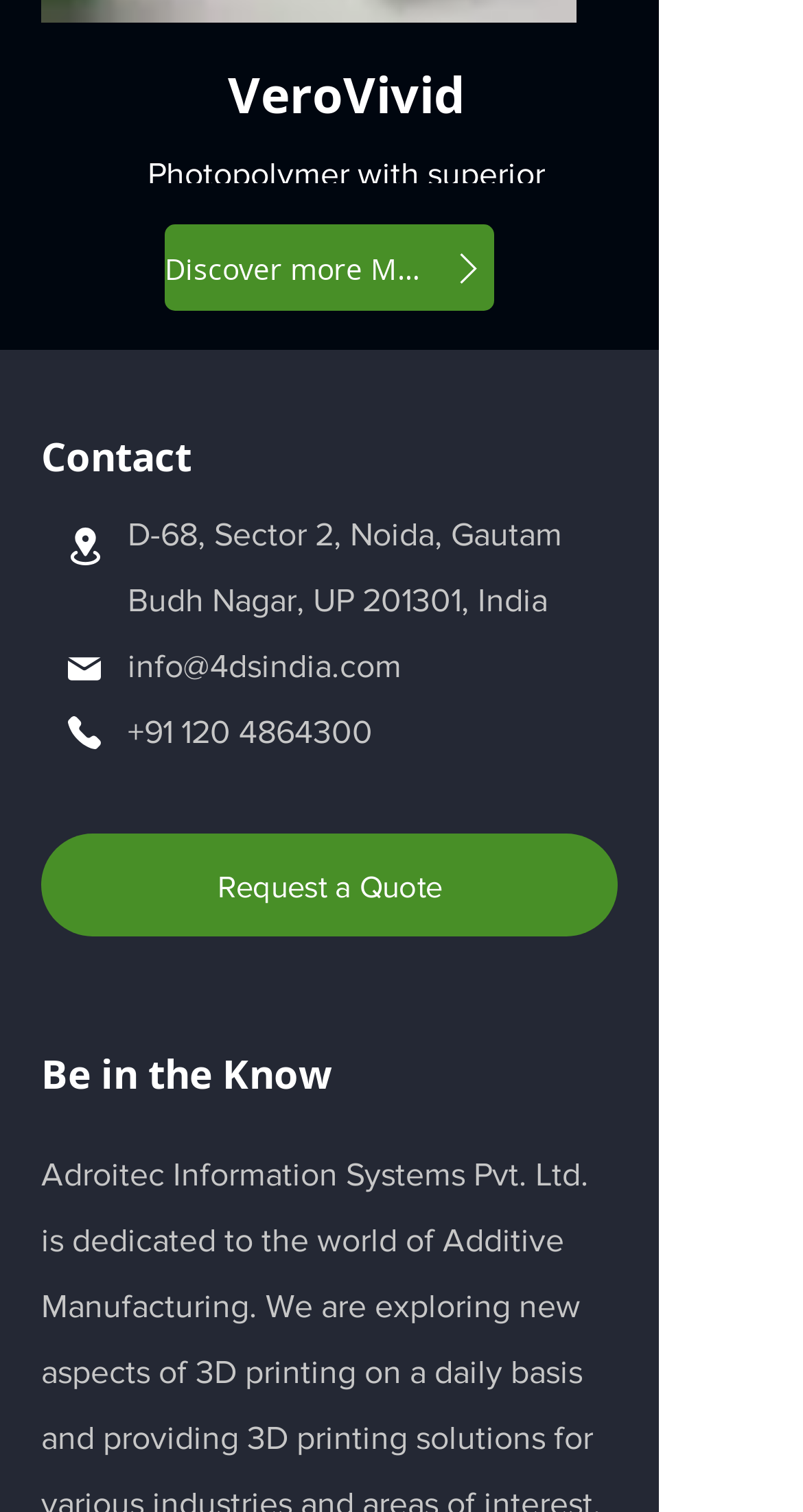Bounding box coordinates should be in the format (top-left x, top-left y, bottom-right x, bottom-right y) and all values should be floating point numbers between 0 and 1. Determine the bounding box coordinate for the UI element described as: VeroVivid

[0.283, 0.04, 0.578, 0.086]